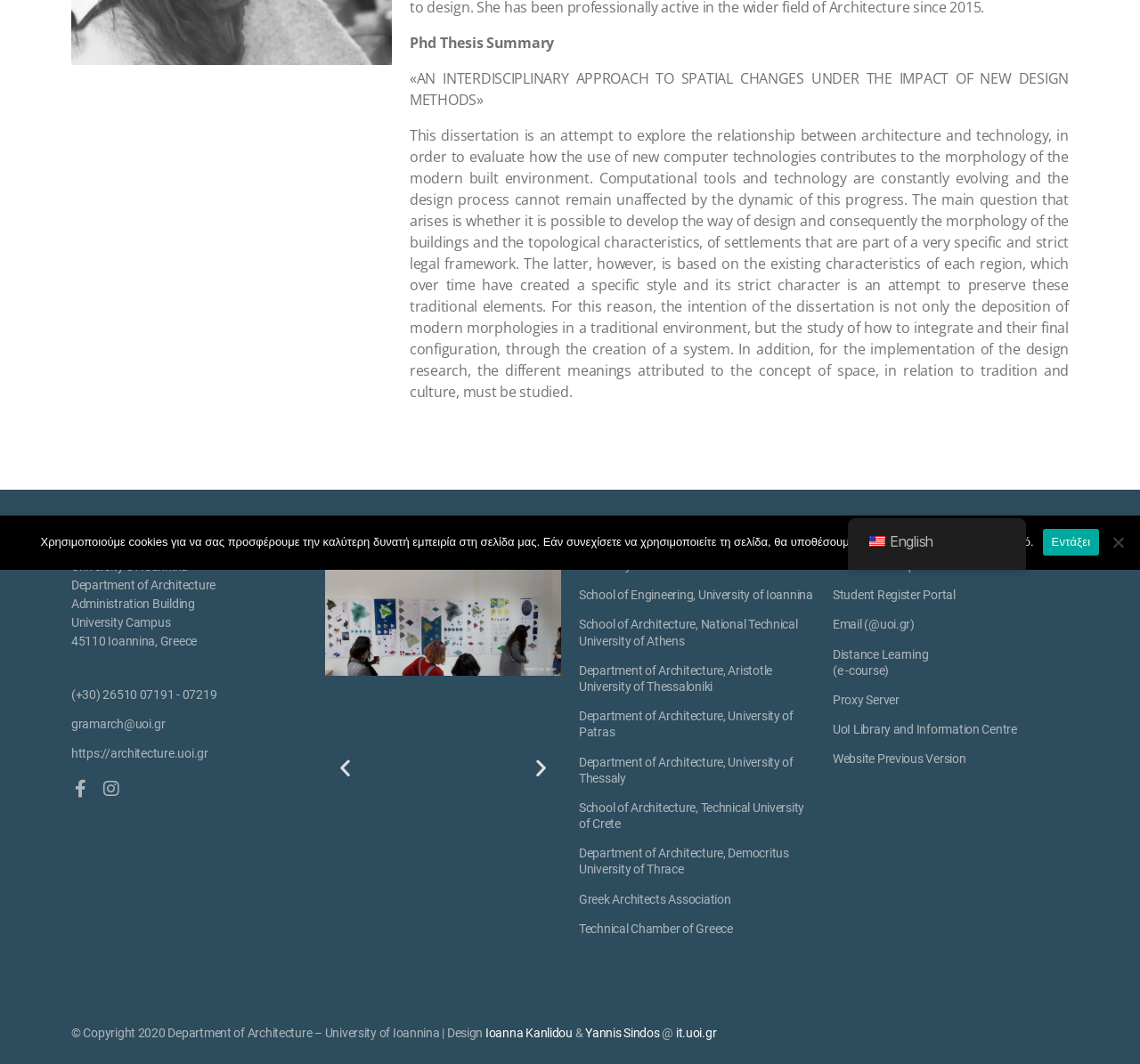Identify the bounding box of the HTML element described as: "UoI Library and Information Centre".

[0.73, 0.678, 0.938, 0.693]